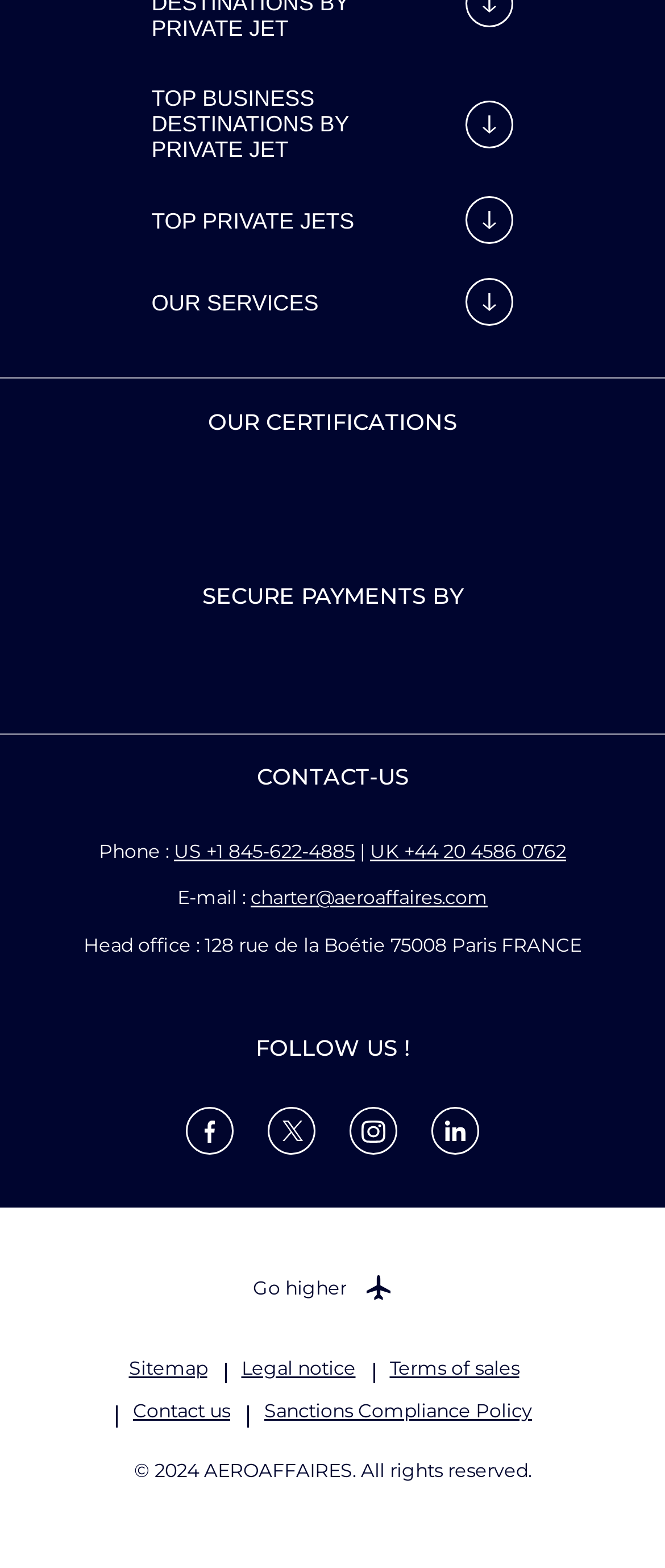Identify the bounding box coordinates of the region that should be clicked to execute the following instruction: "Click on TOP BUSINESS DESTINATIONS BY PRIVATE JET".

[0.228, 0.055, 0.772, 0.104]